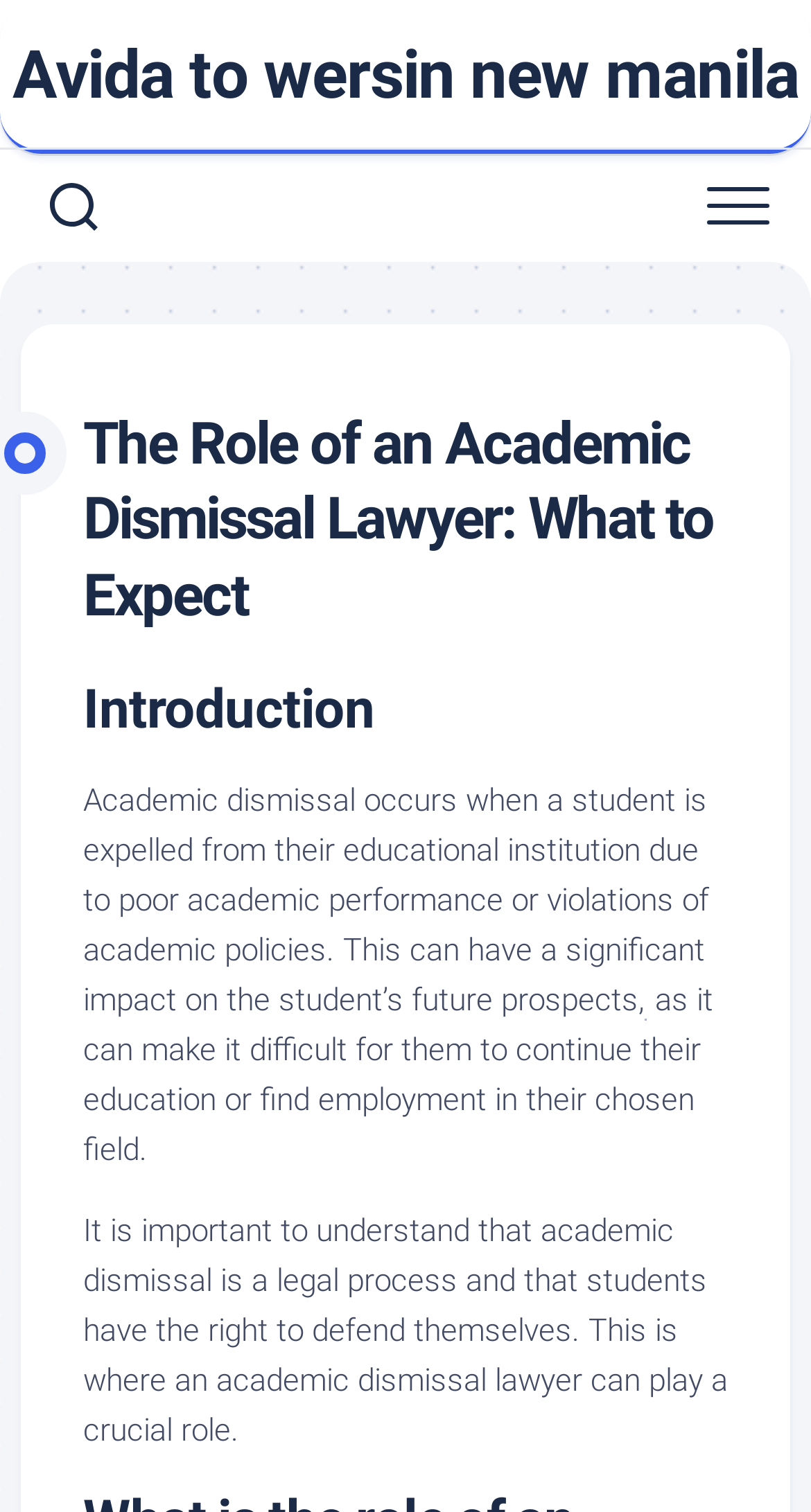Provide the bounding box coordinates of the UI element this sentence describes: "Expand Menu".

[0.821, 0.102, 1.0, 0.173]